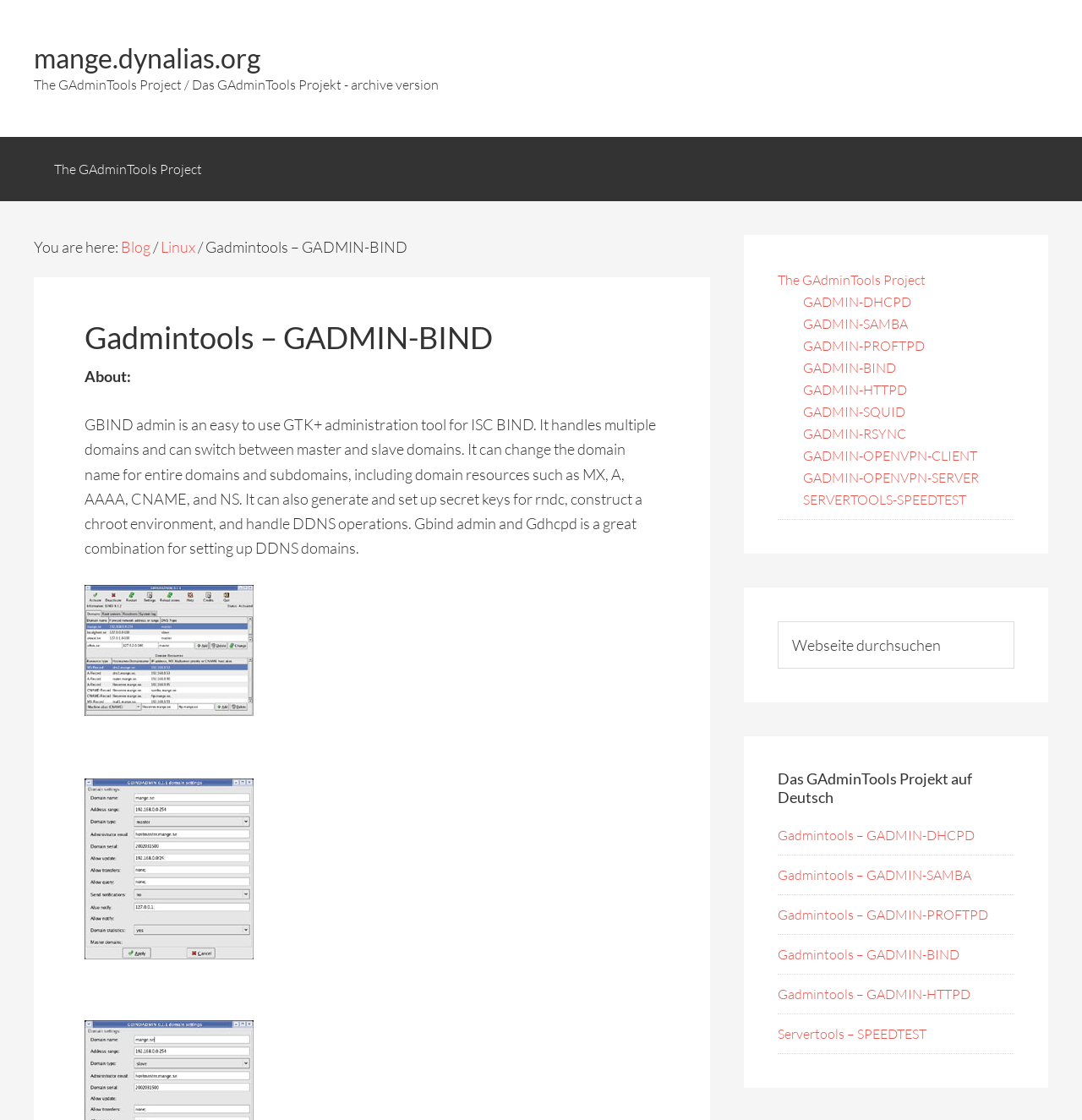Refer to the screenshot and answer the following question in detail:
What is the relationship between Gbind admin and Gdhcpd?

Based on the webpage content, Gbind admin and Gdhcpd are both part of the GAdminTools project. They are likely related tools for administering different services, with Gbind admin focused on ISC BIND and Gdhcpd focused on DHCP.